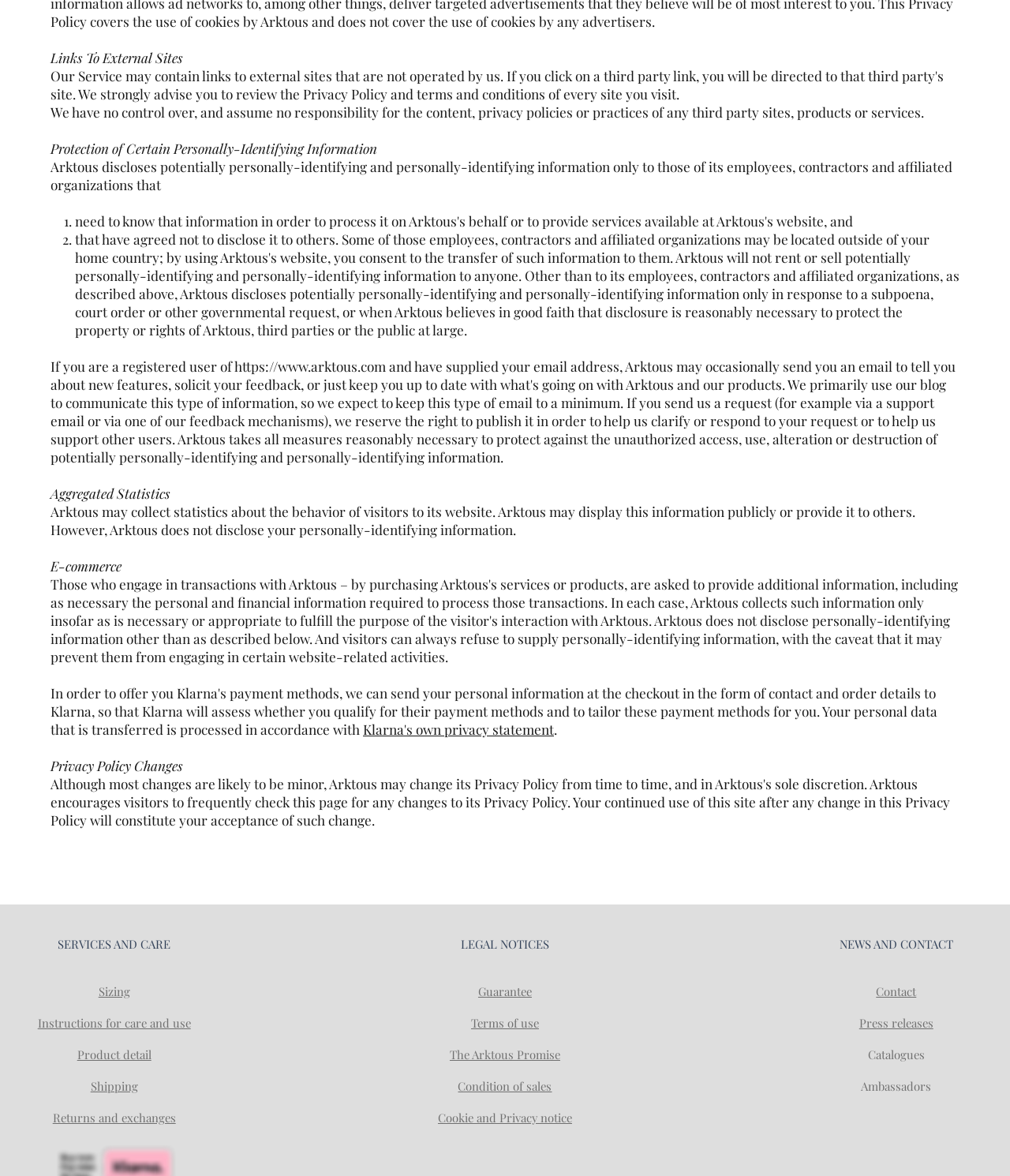Please provide a detailed answer to the question below by examining the image:
What type of statistics does Arktous collect?

According to the webpage, Arktous may collect statistics about the behavior of visitors to its website, as stated in the section 'Aggregated Statistics'. This information may be displayed publicly or provided to others, but Arktous does not disclose personally-identifying information.